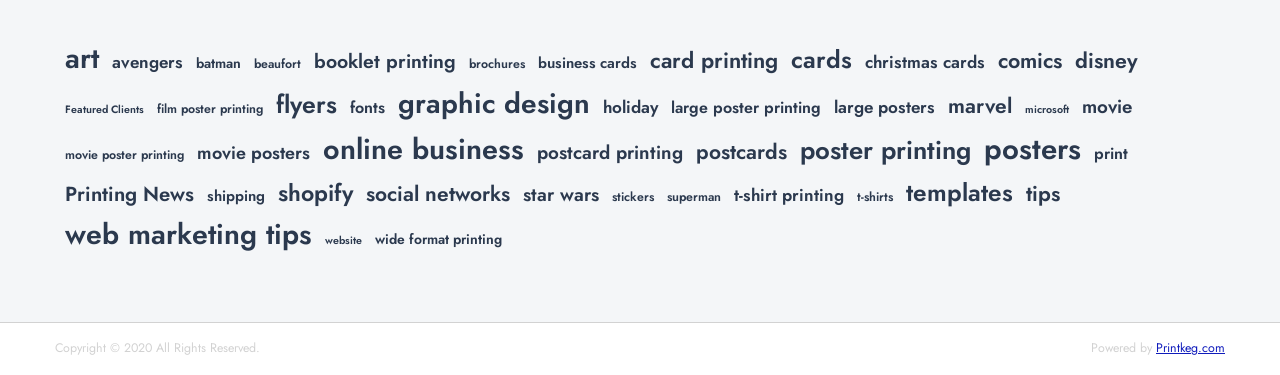Indicate the bounding box coordinates of the element that needs to be clicked to satisfy the following instruction: "explore business cards options". The coordinates should be four float numbers between 0 and 1, i.e., [left, top, right, bottom].

[0.42, 0.139, 0.498, 0.198]